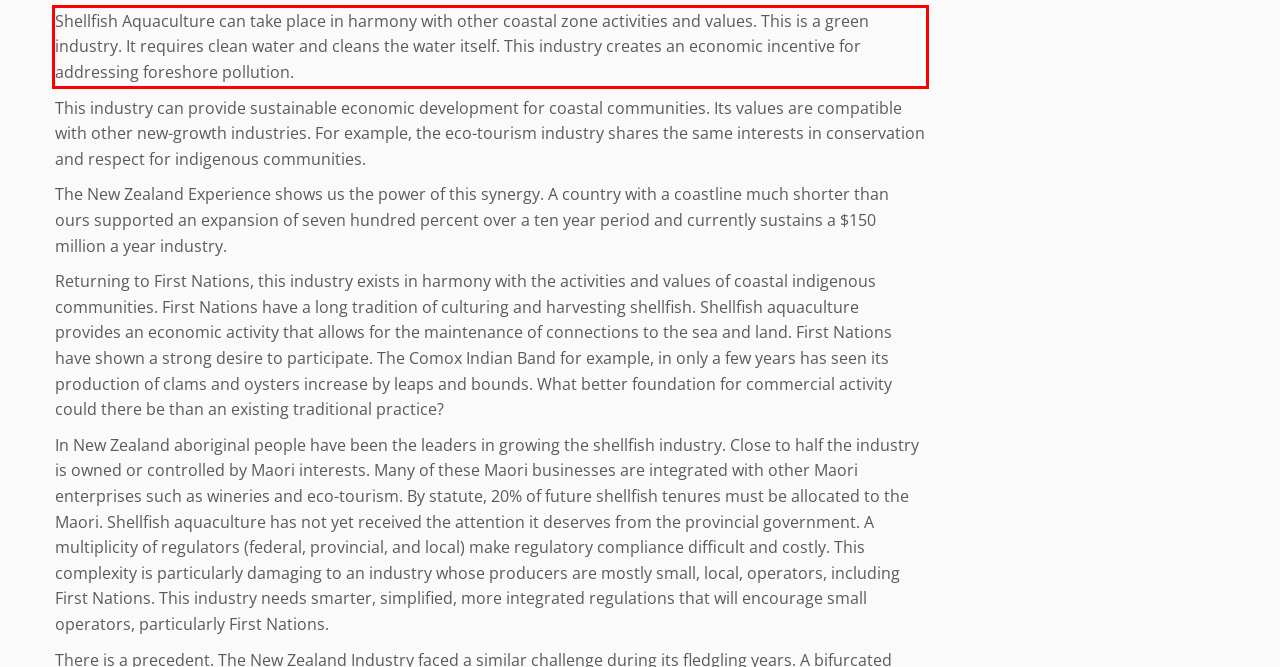With the given screenshot of a webpage, locate the red rectangle bounding box and extract the text content using OCR.

Shellfish Aquaculture can take place in harmony with other coastal zone activities and values. This is a green industry. It requires clean water and cleans the water itself. This industry creates an economic incentive for addressing foreshore pollution.